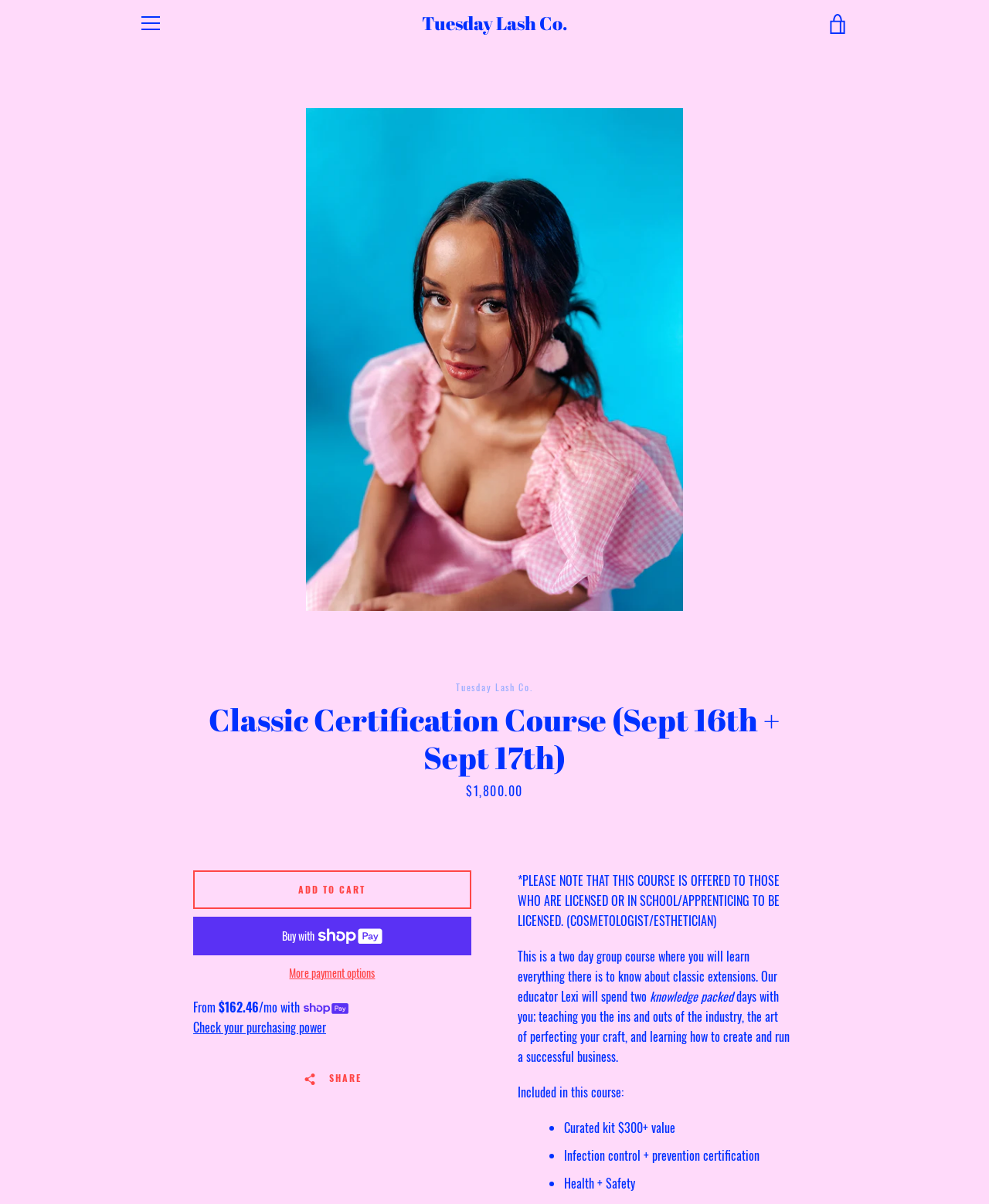Determine the bounding box coordinates of the area to click in order to meet this instruction: "Check your purchasing power".

[0.195, 0.845, 0.33, 0.862]